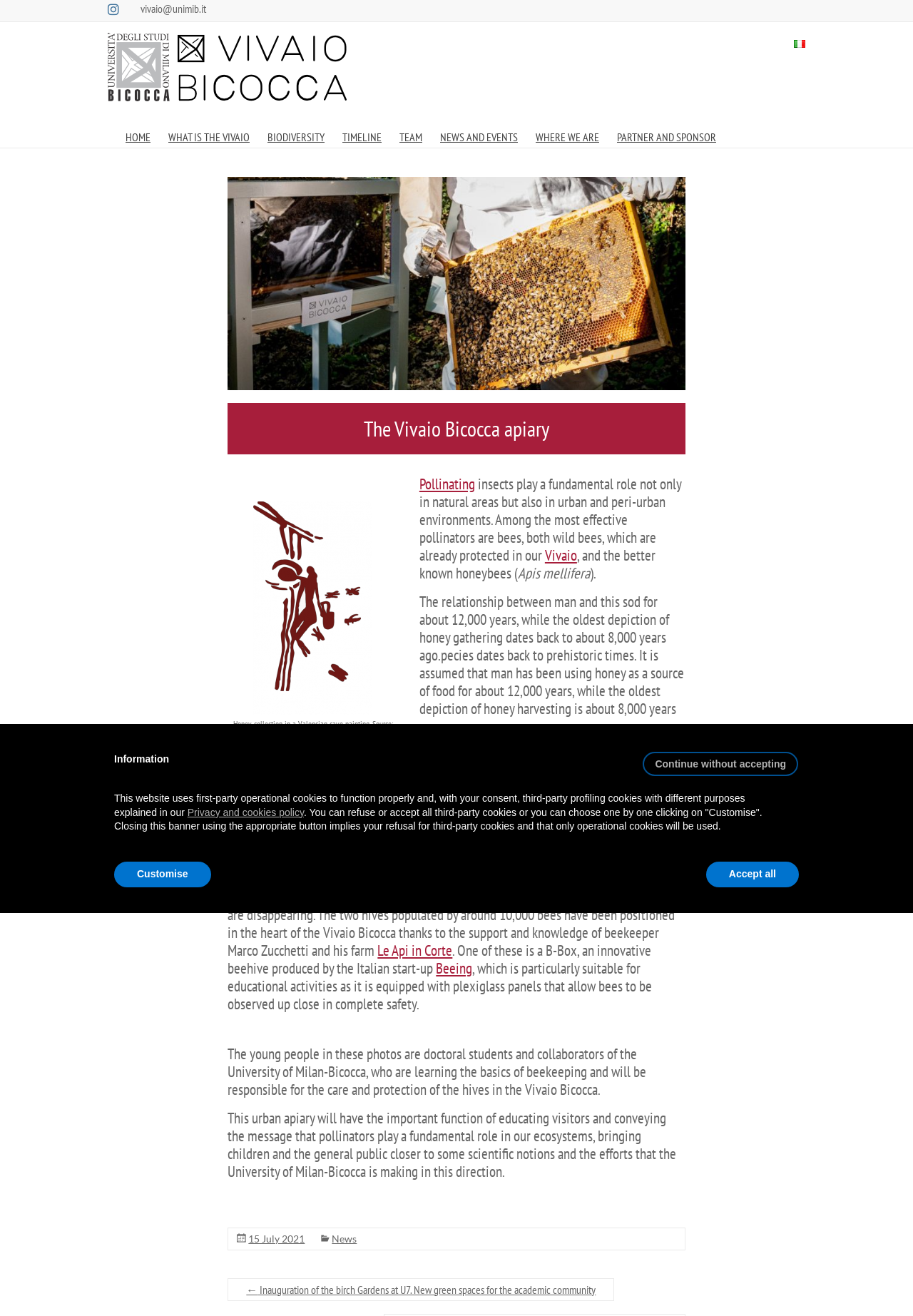Describe all the significant parts and information present on the webpage.

The webpage is about the Vivaio Bicocca apiary, which is an urban apiary located in Milan-Bicocca. At the top left corner, there is a logo of Vivaio Bicocca, accompanied by a link to the homepage. Below the logo, there are several navigation links, including "HOME", "WHAT IS THE VIVAIO", "BIODIVERSITY", "TIMELINE", "TEAM", "NEWS AND EVENTS", "WHERE WE ARE", and "PARTNER AND SPONSOR".

The main content of the webpage is divided into several sections. The first section features an image of the apiary, accompanied by a heading that reads "The Vivaio Bicocca apiary". Below the image, there is a paragraph of text that explains the importance of pollinating insects in natural and urban environments. The text also mentions that bees are among the most effective pollinators.

The next section features an image of a cave painting depicting honey collection, accompanied by a figcaption that provides more information about the image. Below the image, there is a link to "Pollinating" and a paragraph of text that discusses the relationship between humans and bees, which dates back to prehistoric times.

The webpage also features a section that discusses the innovative beehive produced by the Italian start-up Beeing, which is suitable for educational activities. There are also images of doctoral students and collaborators of the University of Milan-Bicocca learning the basics of beekeeping.

At the bottom of the webpage, there is a section that provides information about the webpage's use of cookies, with links to the privacy and cookies policy. There are also buttons to customize or accept all cookies. Additionally, there is a link to a news article about the inauguration of the birch gardens at U7, which is a new green space for the academic community.